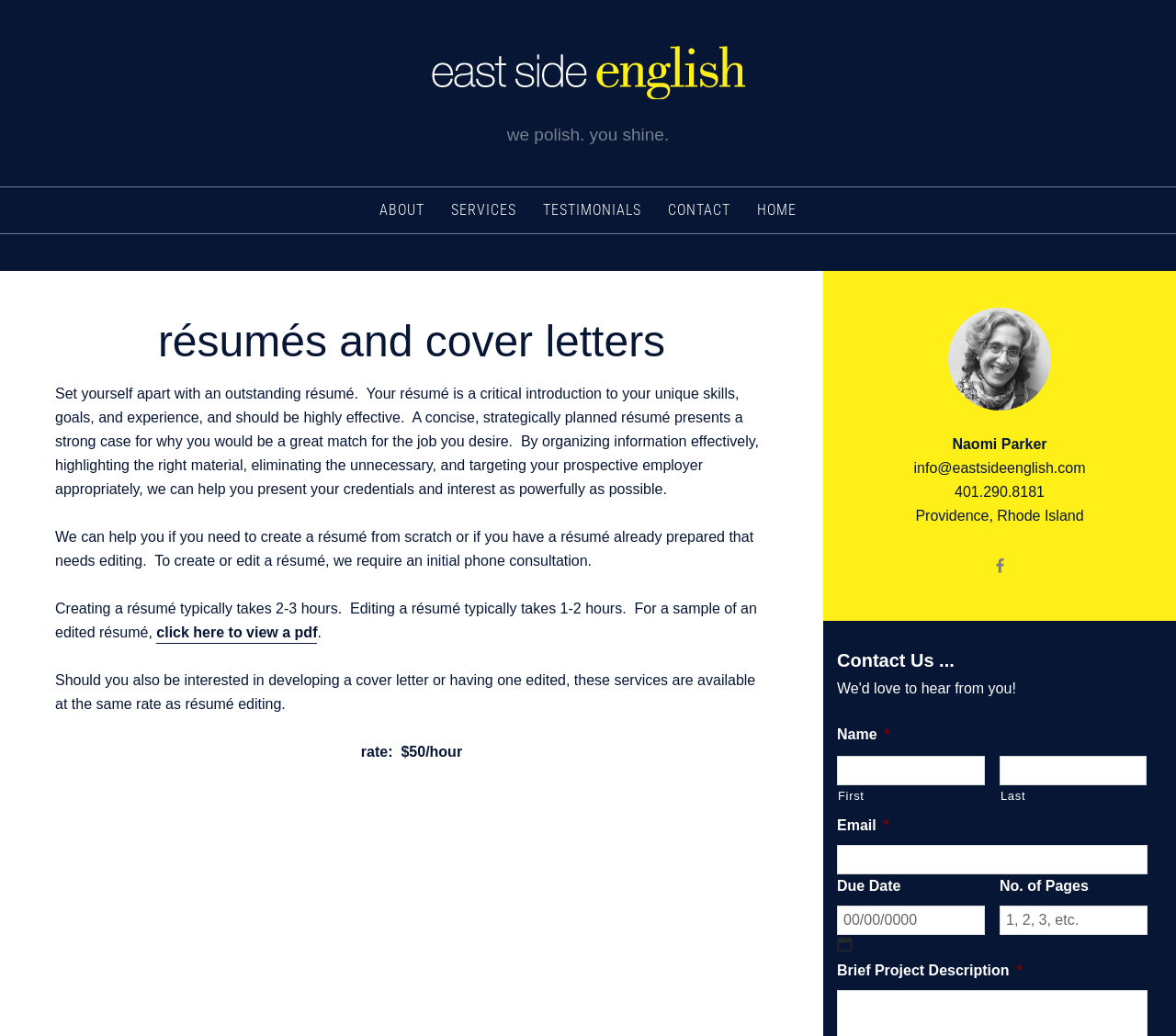What is the rate for résumé editing?
Look at the image and respond with a one-word or short-phrase answer.

$50/hour